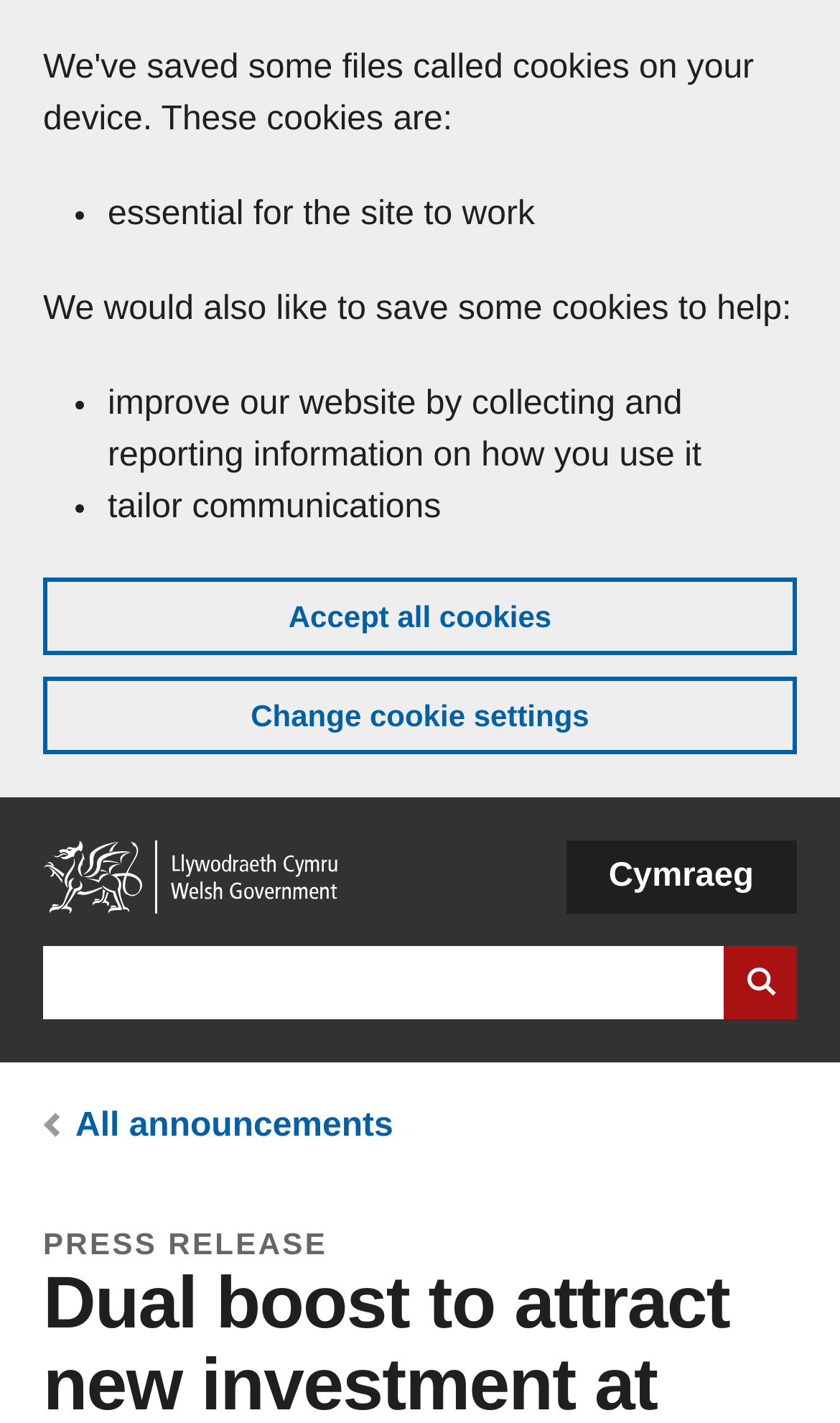Find the bounding box coordinates for the area that must be clicked to perform this action: "Check the date of the article 3 Ways to Install Windows 11 on Older, Unsupported PCs".

None